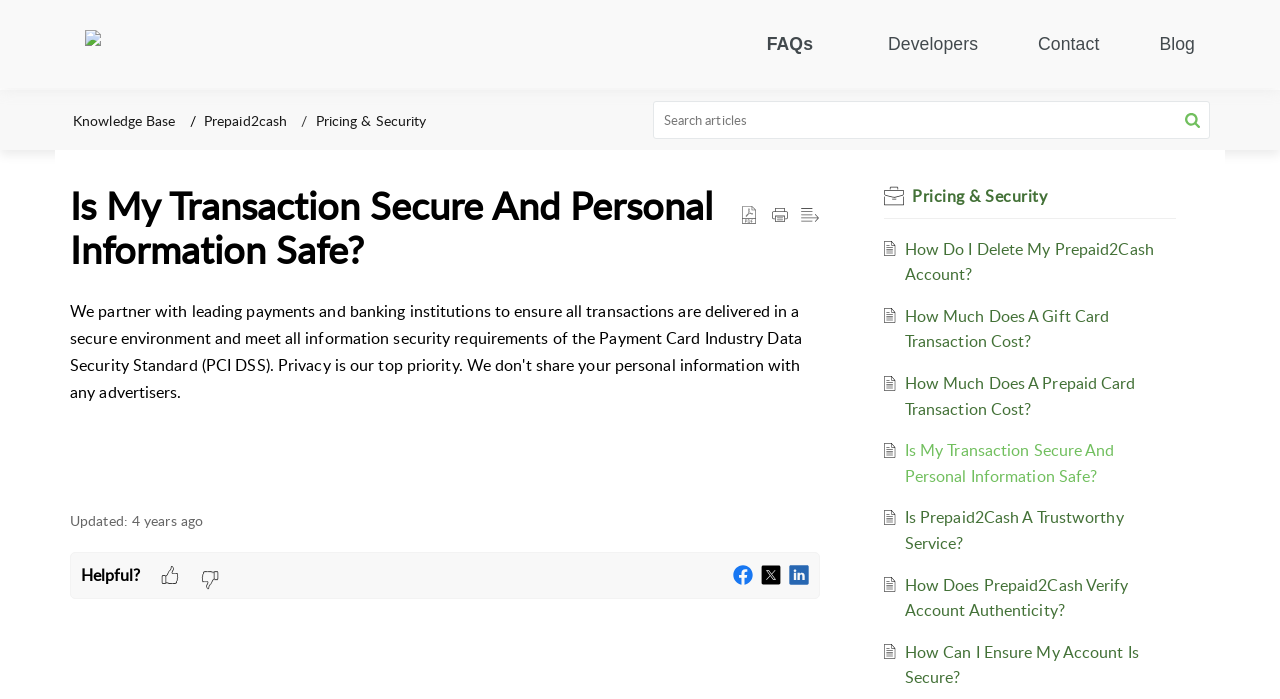What type of information is provided in the 'Pricing & Security' section?
Answer the question with a single word or phrase, referring to the image.

Transaction costs and security